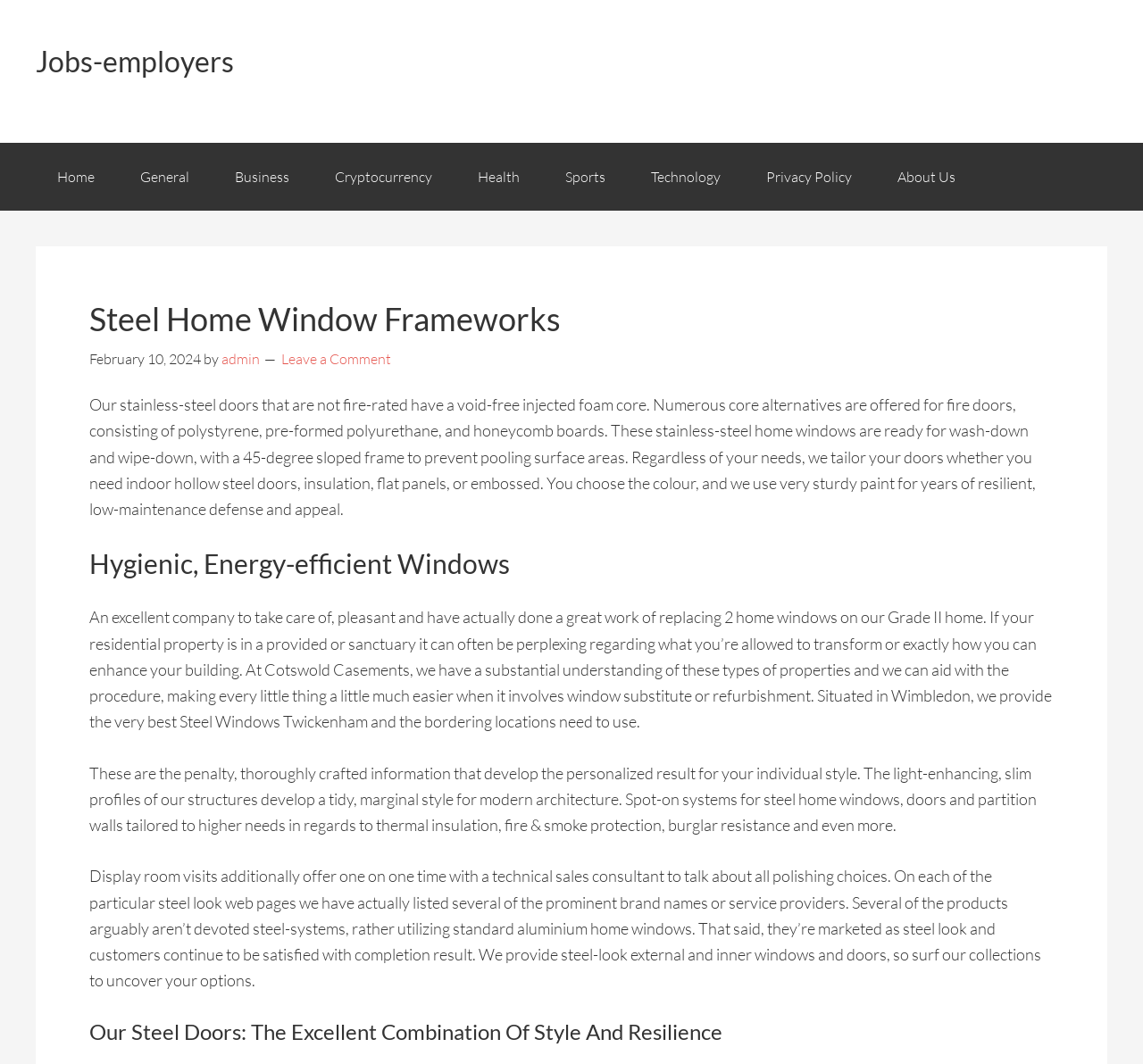Could you provide the bounding box coordinates for the portion of the screen to click to complete this instruction: "Click on the 'Jobs-employers' link"?

[0.031, 0.041, 0.205, 0.074]